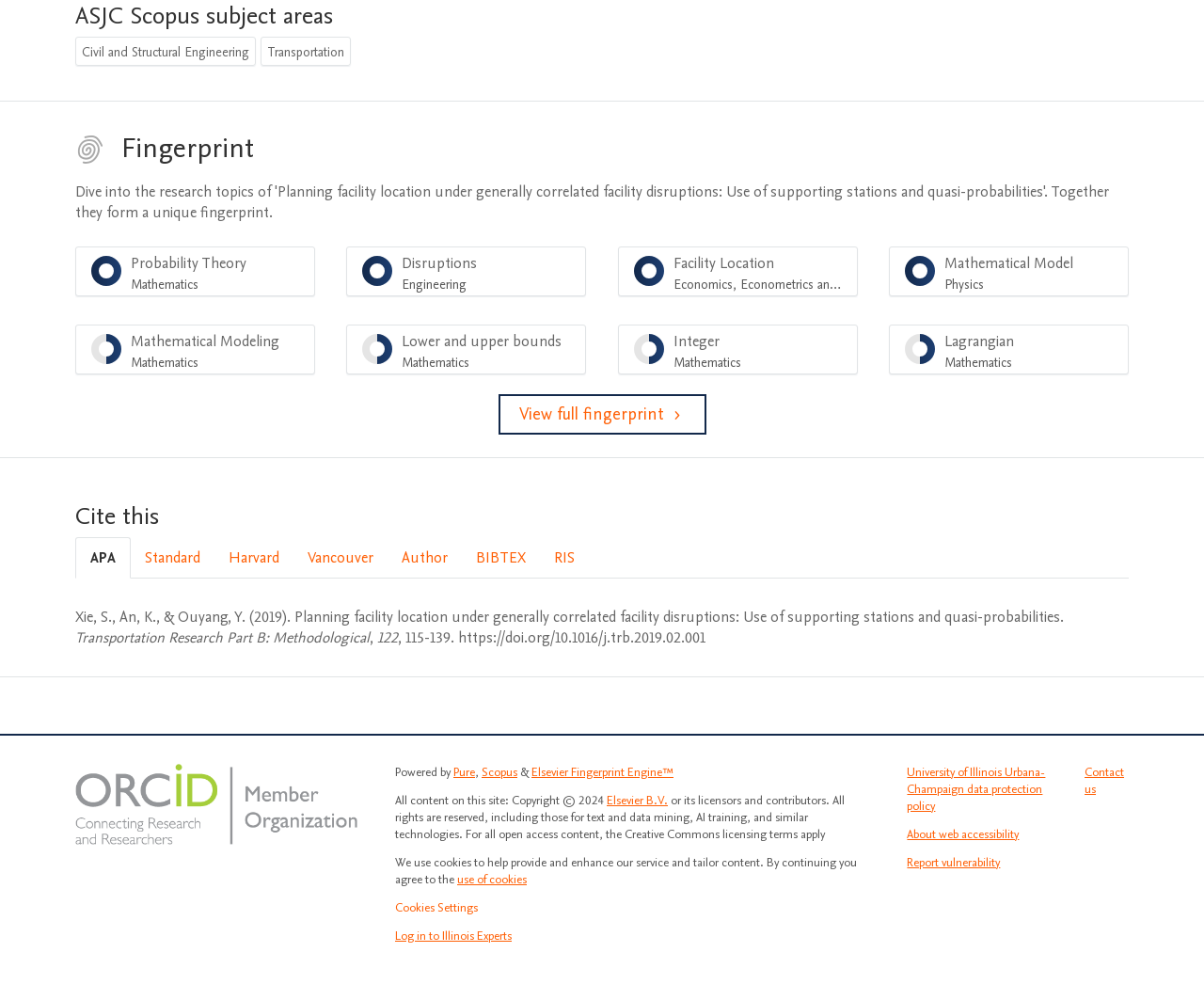Please provide the bounding box coordinates for the element that needs to be clicked to perform the instruction: "Log in to Illinois Experts". The coordinates must consist of four float numbers between 0 and 1, formatted as [left, top, right, bottom].

[0.328, 0.943, 0.425, 0.96]